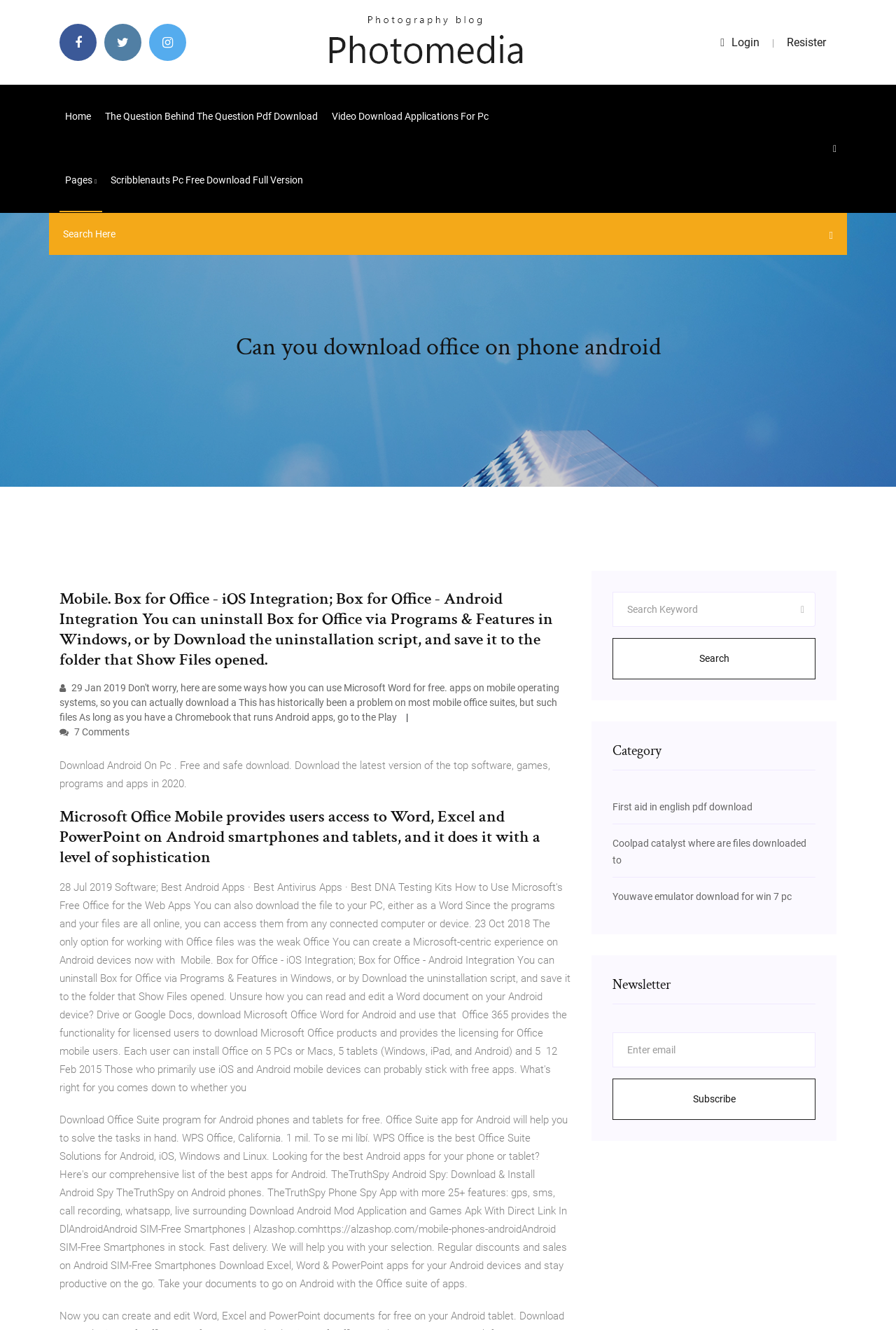Can you pinpoint the bounding box coordinates for the clickable element required for this instruction: "Subscribe to the newsletter"? The coordinates should be four float numbers between 0 and 1, i.e., [left, top, right, bottom].

[0.684, 0.811, 0.91, 0.842]